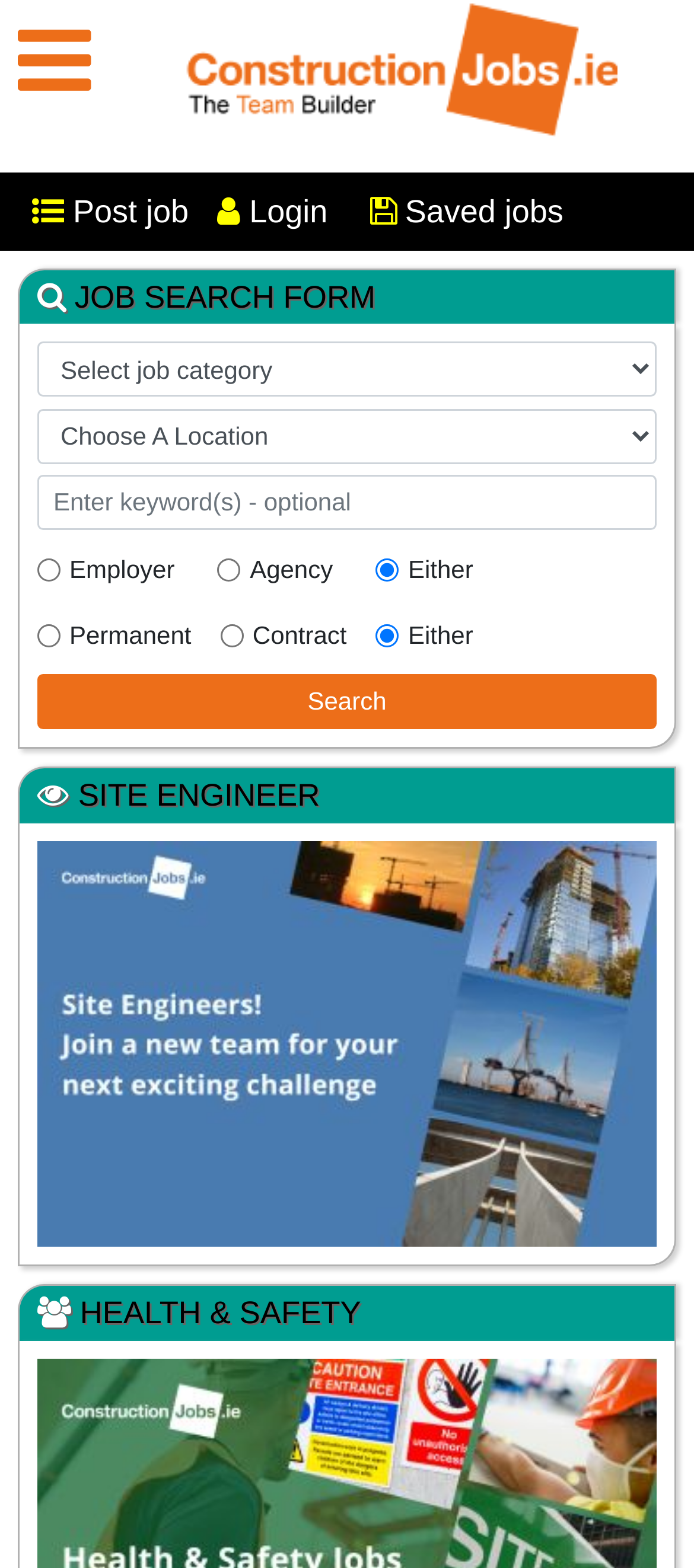Please answer the following question as detailed as possible based on the image: 
What is the purpose of the 'Post job' link?

Based on the webpage, the 'Post job' link is likely used by employers or agencies to post job openings on the website. This is inferred from the context of the webpage, which appears to be a job search platform.